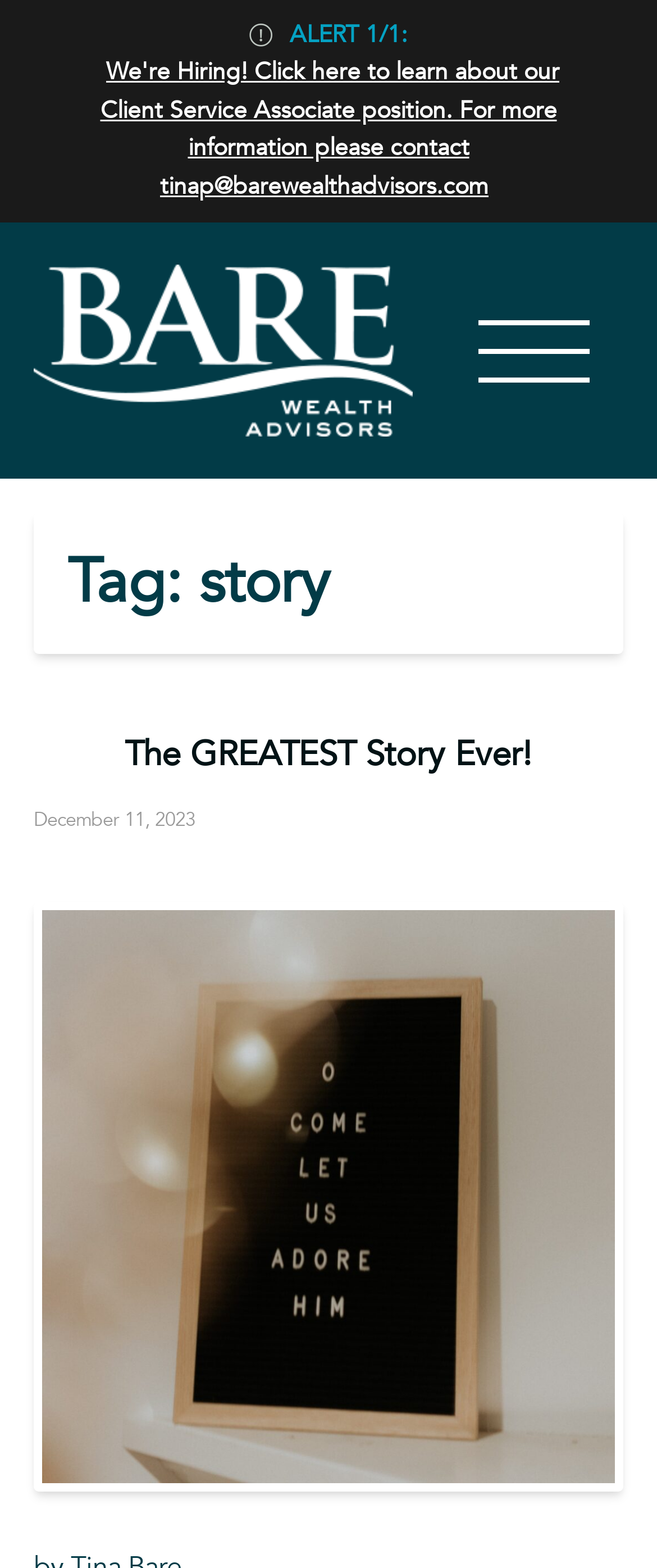Generate a comprehensive description of the webpage content.

The webpage appears to be a blog post or article page from Bare Wealth Advisors. At the top, there is a prominent alert message "ALERT 1/1:" in a heading element, taking up about a quarter of the screen width. Below this alert, there is a call-to-action link "We're Hiring! Click here to learn about our Client Service Associate position. For more information please contact tinap@barewealthadvisors.com" that spans almost the entire screen width.

On the top-left corner, there is a link to the Bare Wealth Advisors' homepage. To the right of this link, there is a small, non-descriptive static text element containing a non-breaking space character.

The main content of the page is a blog post titled "The GREATEST Story Ever!", which is a heading element that takes up about half of the screen width. Below the title, there is a link with the same text, followed by the publication date "December 11, 2023". The blog post content is accompanied by a figure or image that takes up about half of the screen height.

Overall, the webpage has a simple layout with a clear hierarchy of elements, making it easy to navigate and read.